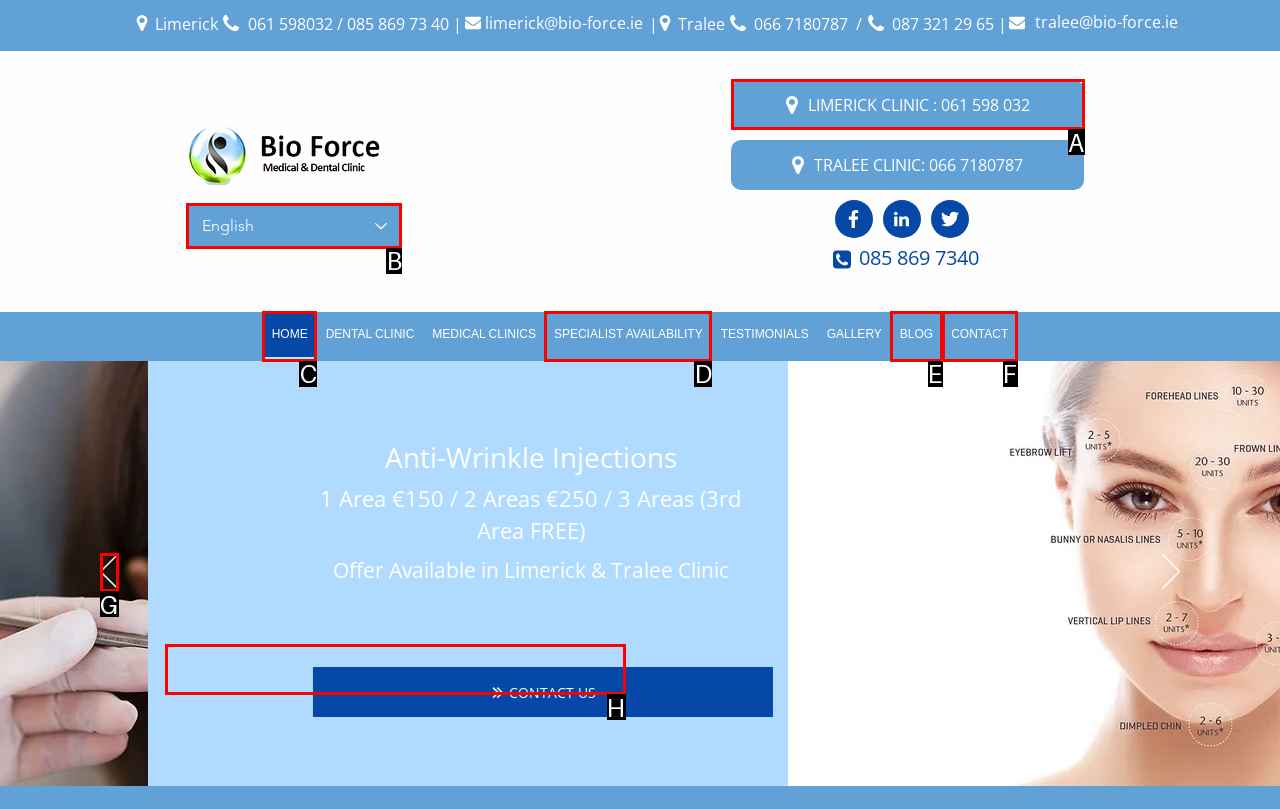Choose the letter of the element that should be clicked to complete the task: Click the language selector
Answer with the letter from the possible choices.

B